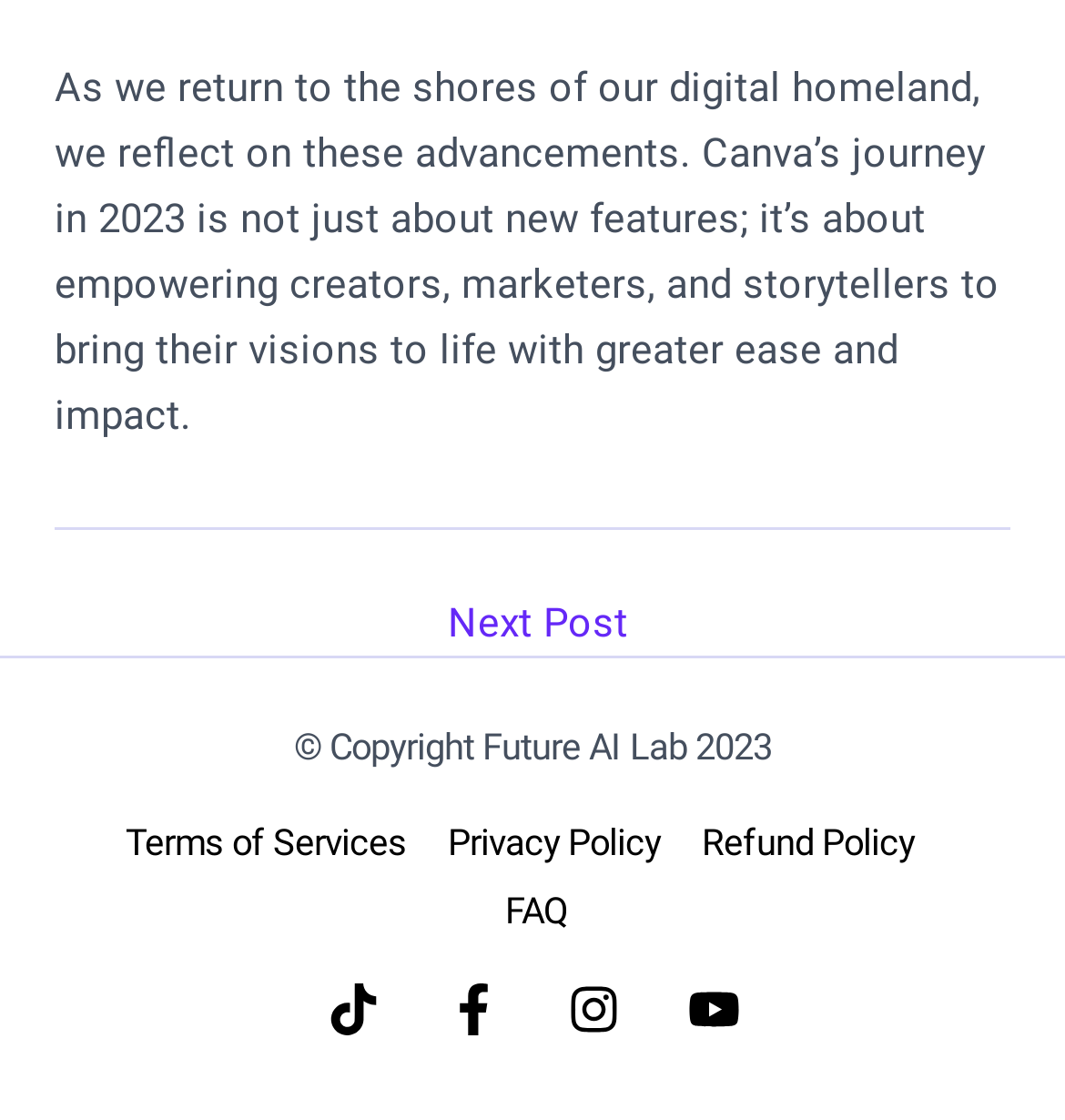Could you highlight the region that needs to be clicked to execute the instruction: "Go to Privacy Policy"?

[0.421, 0.735, 0.659, 0.771]